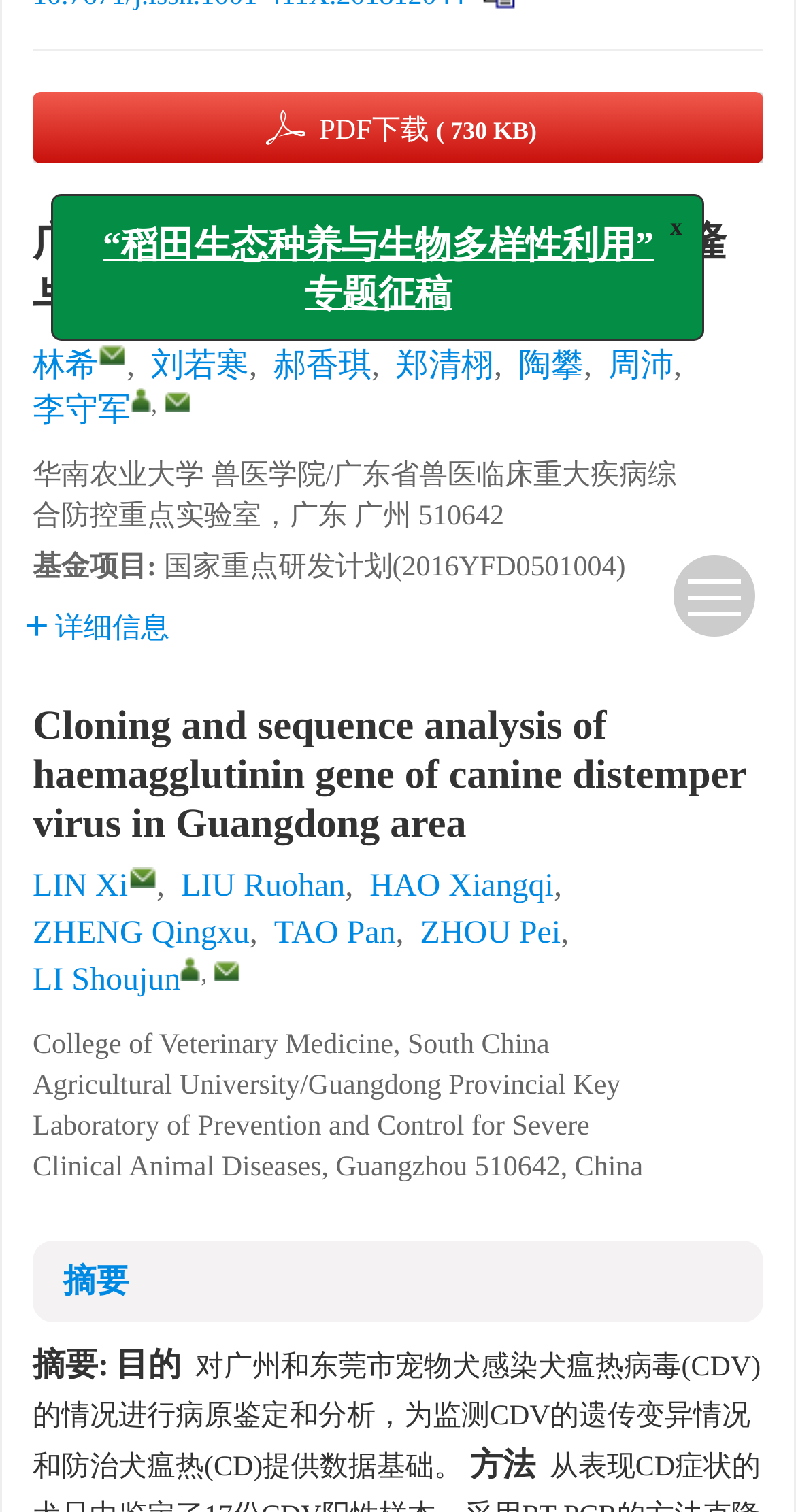Given the description of the UI element: "ZHENG Qingxu", predict the bounding box coordinates in the form of [left, top, right, bottom], with each value being a float between 0 and 1.

[0.041, 0.606, 0.313, 0.629]